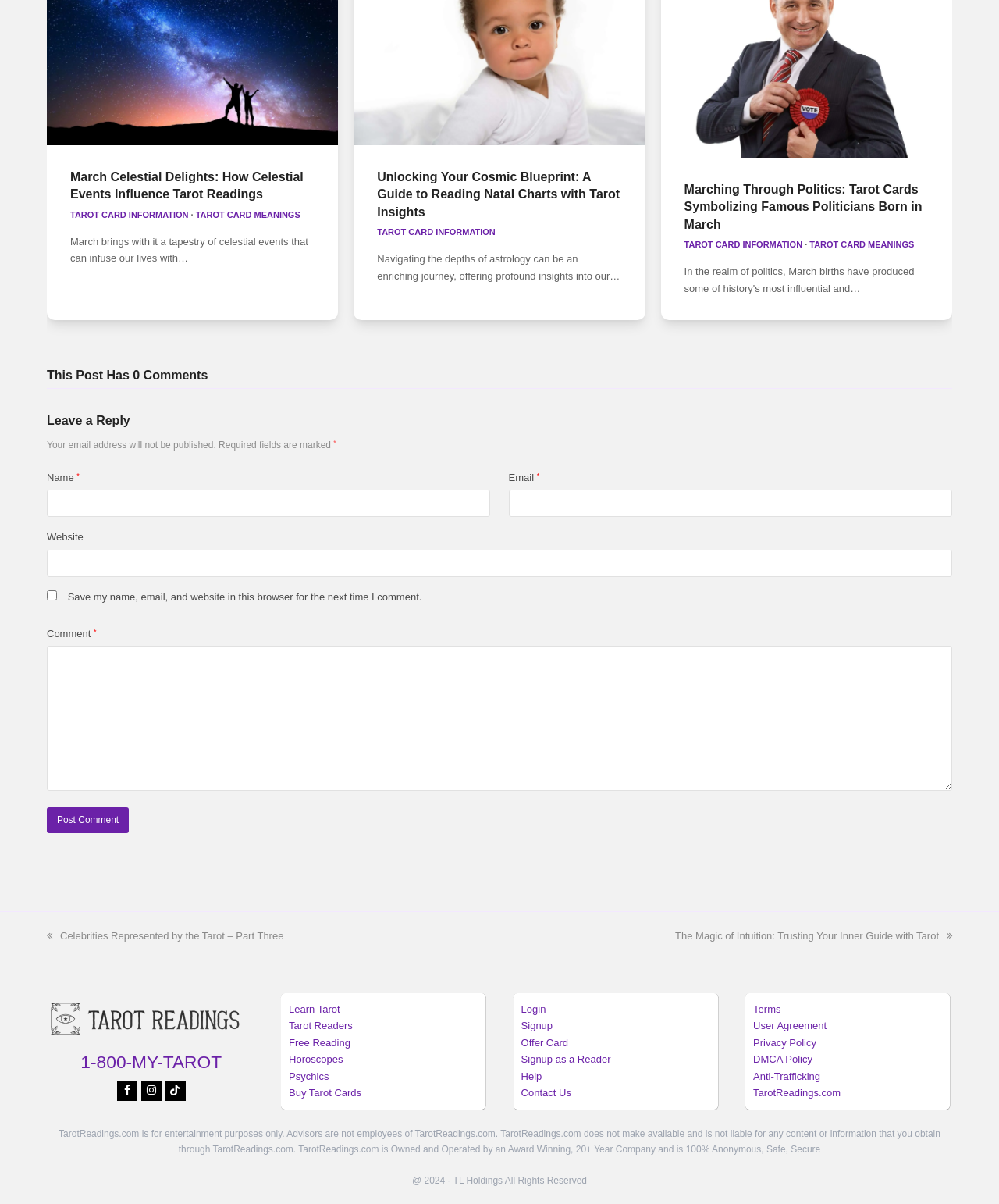Calculate the bounding box coordinates of the UI element given the description: "Tarot Readers".

[0.289, 0.847, 0.353, 0.857]